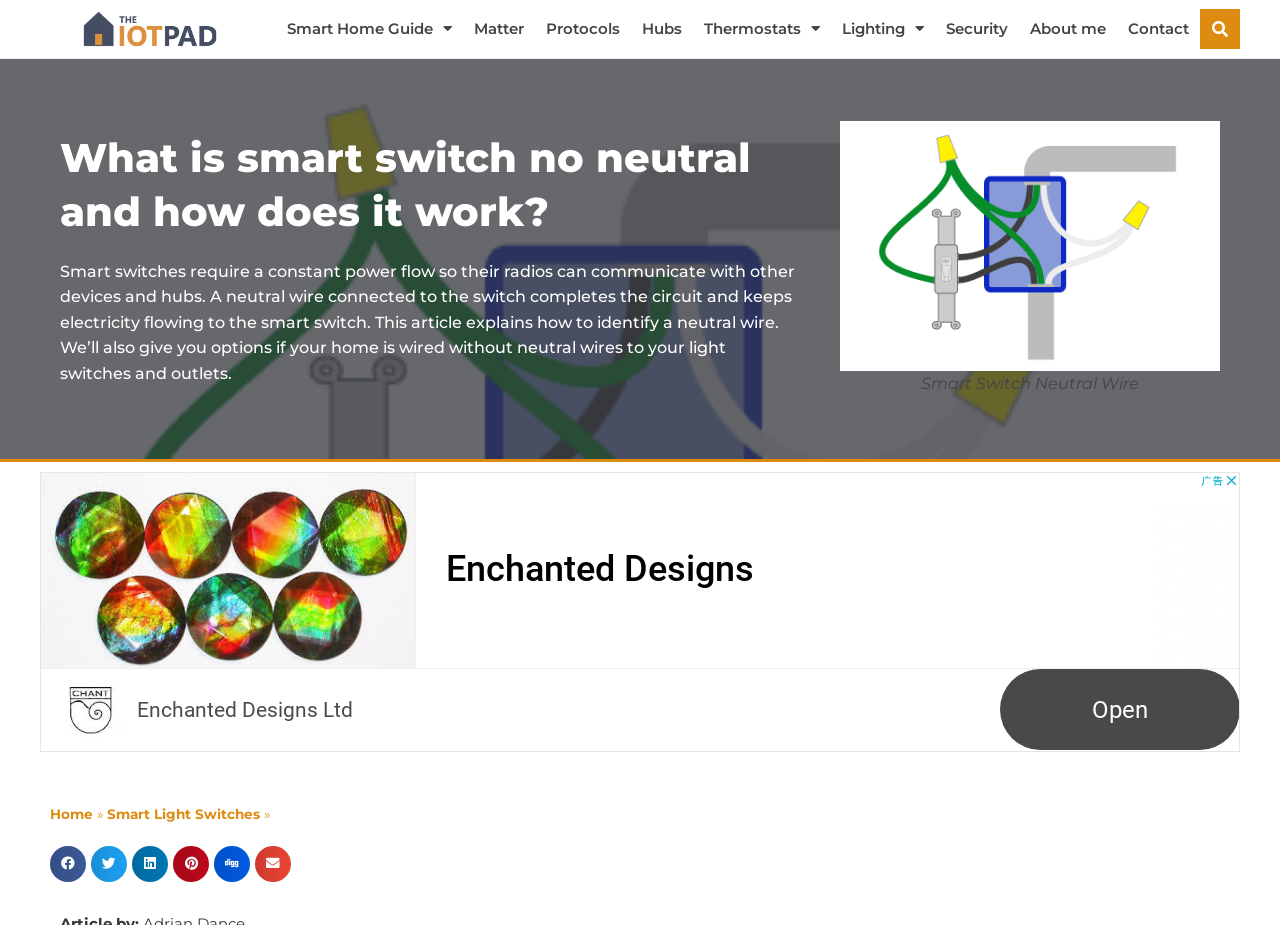Specify the bounding box coordinates of the area to click in order to execute this command: 'Search for something'. The coordinates should consist of four float numbers ranging from 0 to 1, and should be formatted as [left, top, right, bottom].

[0.937, 0.009, 0.969, 0.053]